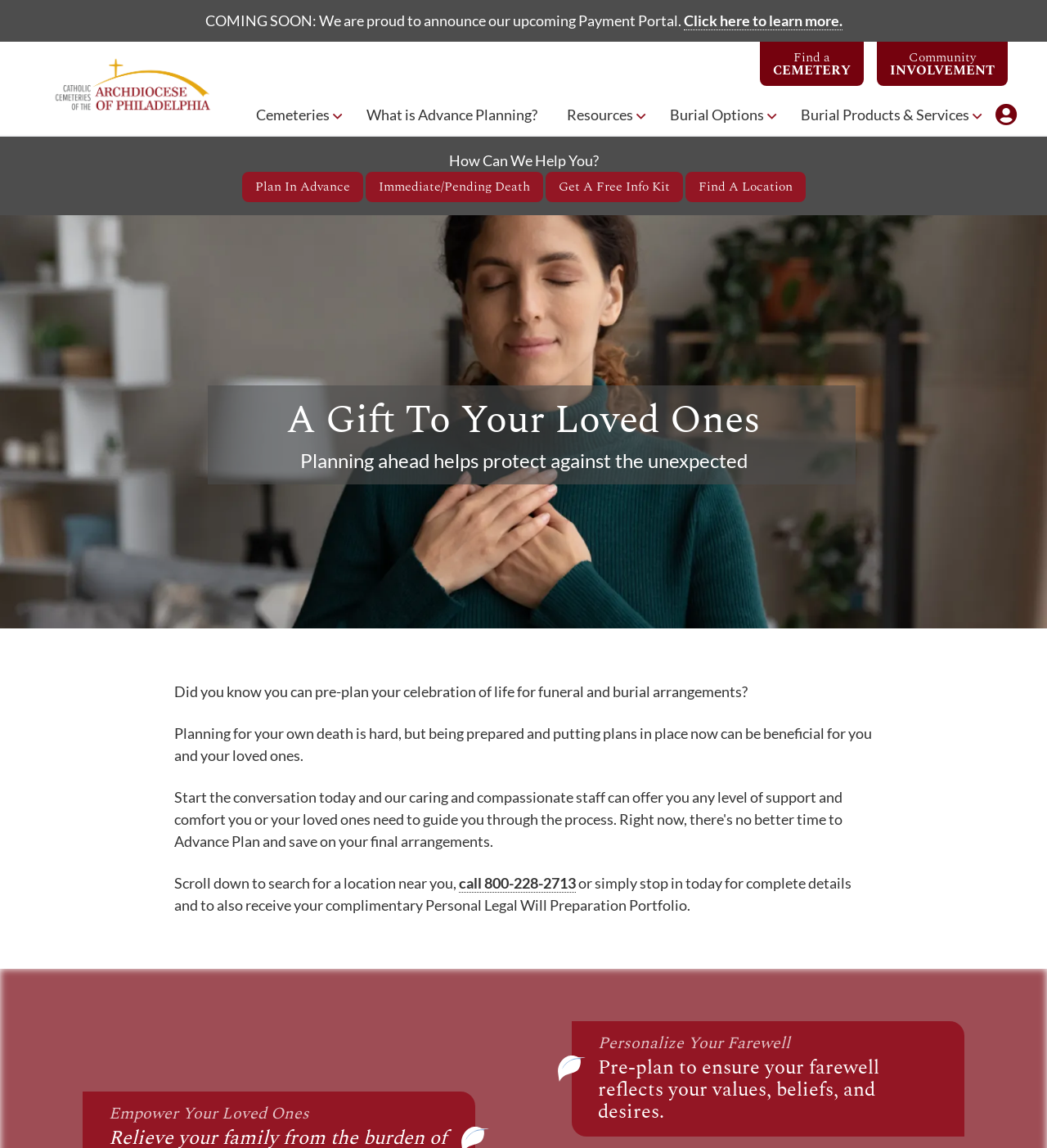Locate the bounding box of the UI element with the following description: "alt="Philadelphia Catholic Cemeteries"".

[0.038, 0.094, 0.217, 0.108]